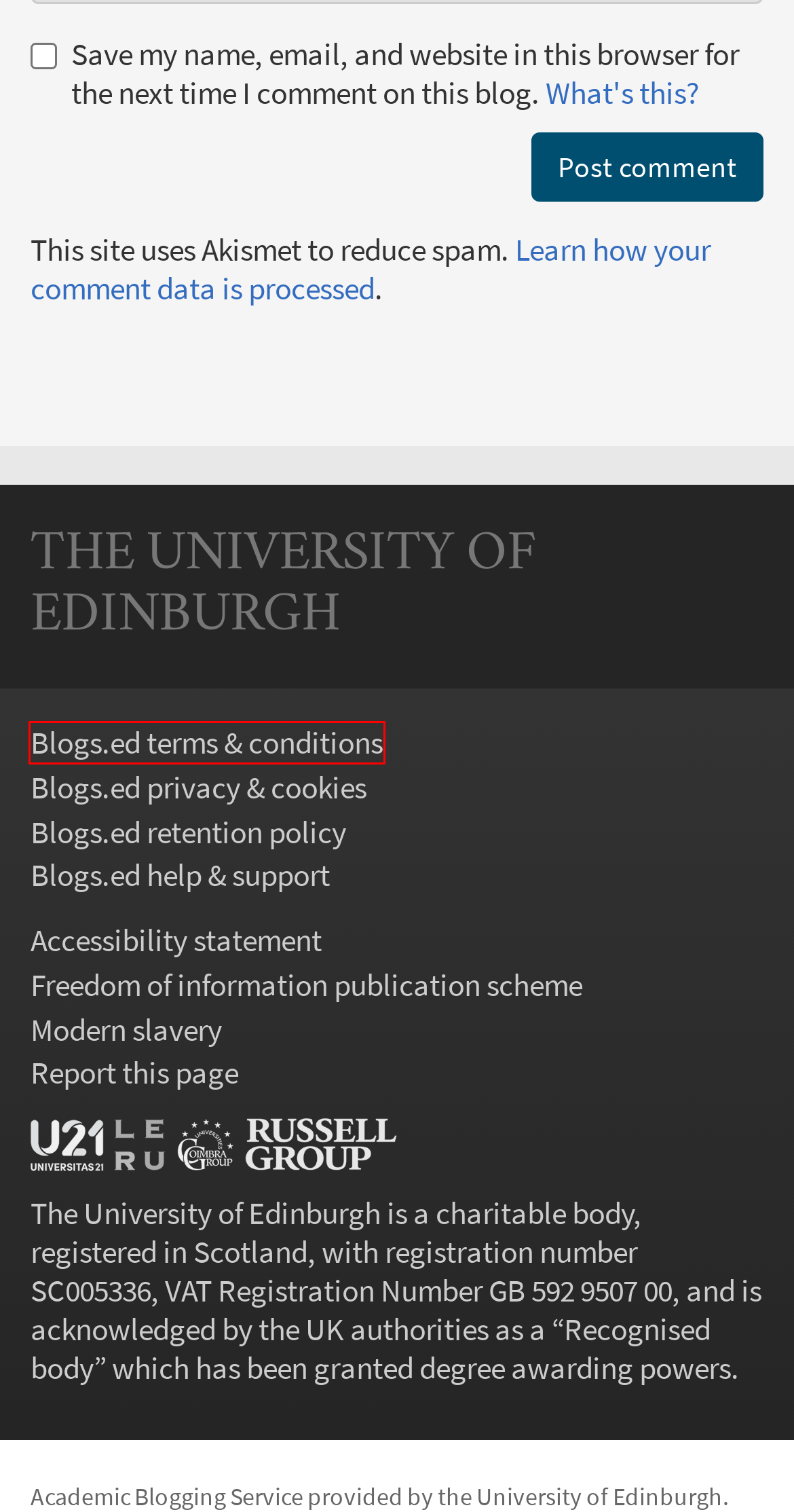Examine the screenshot of a webpage with a red bounding box around a UI element. Your task is to identify the webpage description that best corresponds to the new webpage after clicking the specified element. The given options are:
A. Meet the Team – Generation Scotland
B. The University of Edinburgh | The University of Edinburgh
C. blogs.ed – Staff and student blogs for our connected learning community
D. Terms and conditions of use | The University of Edinburgh
E. Privacy Policy – Akismet
F. Meet the Team: Christie – Generation Scotland
G. Affiliations | The University of Edinburgh
H. Modern slavery statement | The University of Edinburgh

D